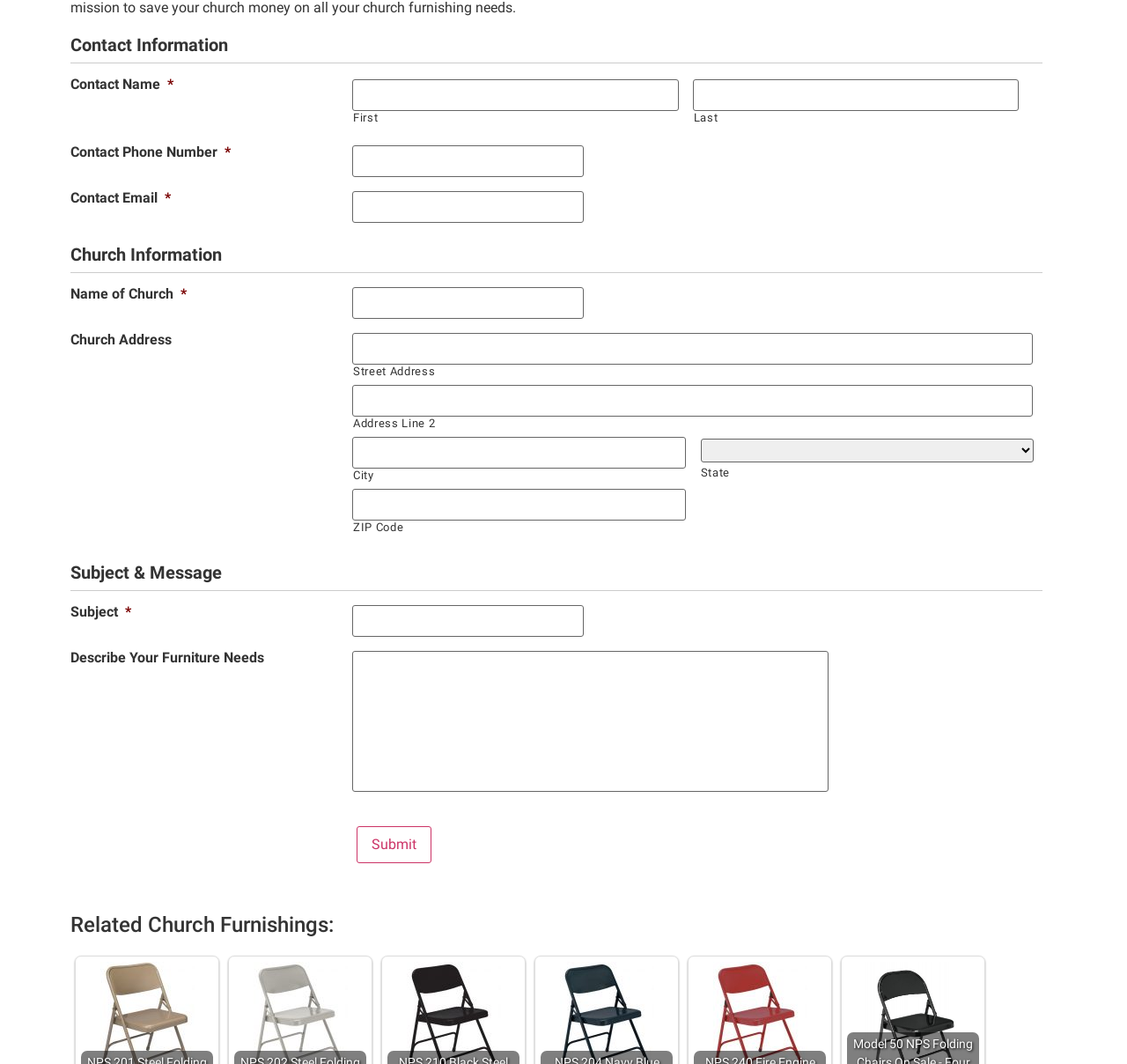What is the first field in the Contact Information section?
Look at the image and respond with a one-word or short phrase answer.

First